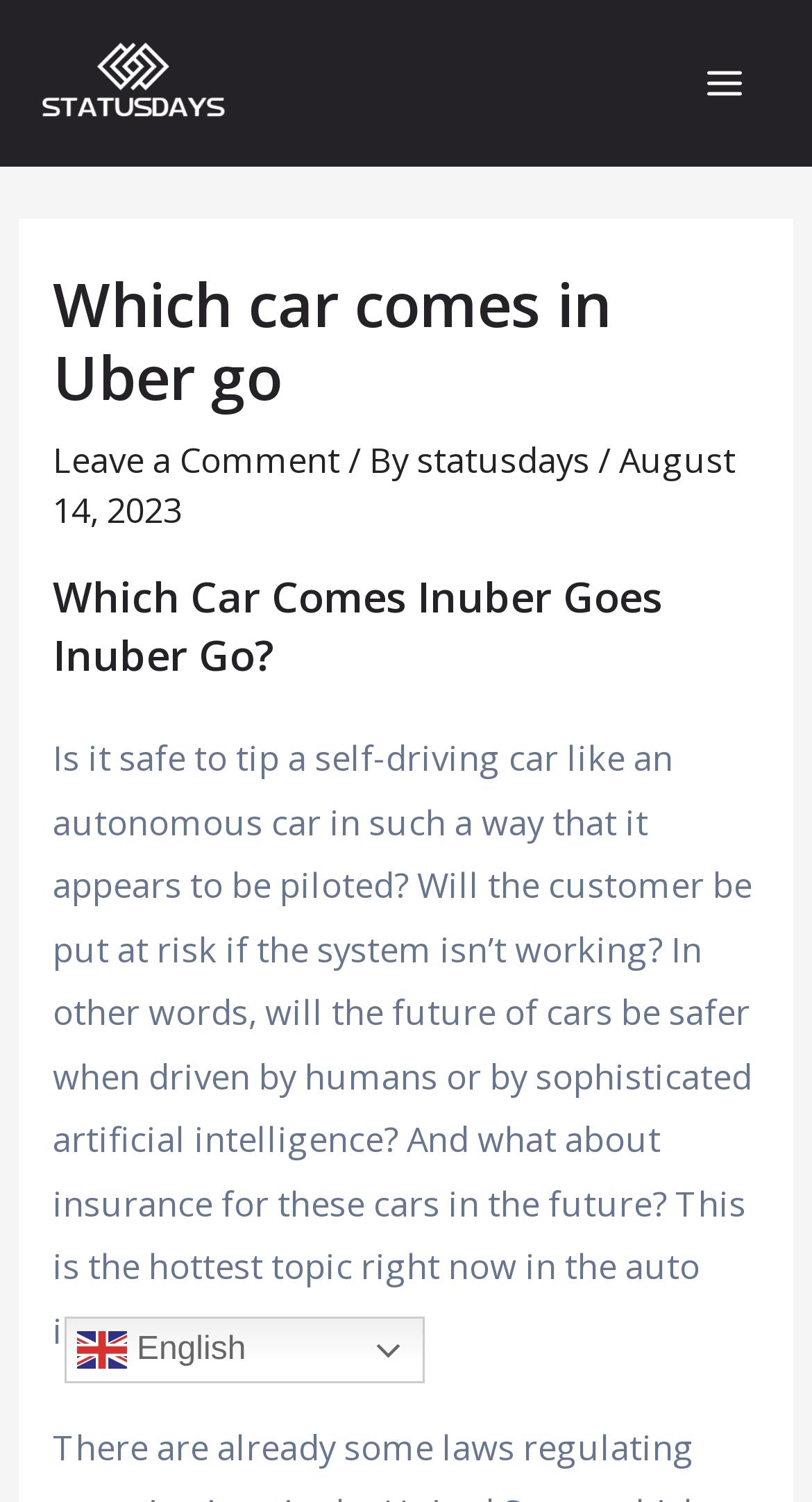Respond with a single word or phrase to the following question:
What is the tone of the article?

Inquisitive